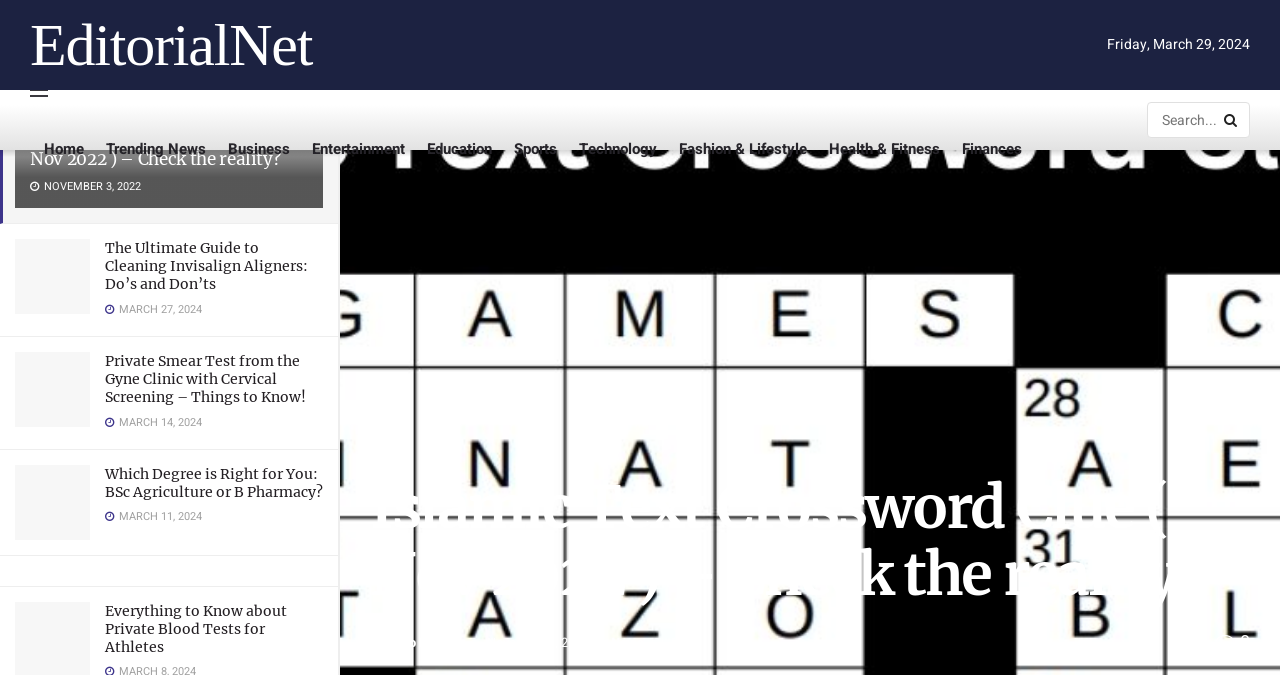Determine the bounding box coordinates for the area that needs to be clicked to fulfill this task: "More Art". The coordinates must be given as four float numbers between 0 and 1, i.e., [left, top, right, bottom].

None